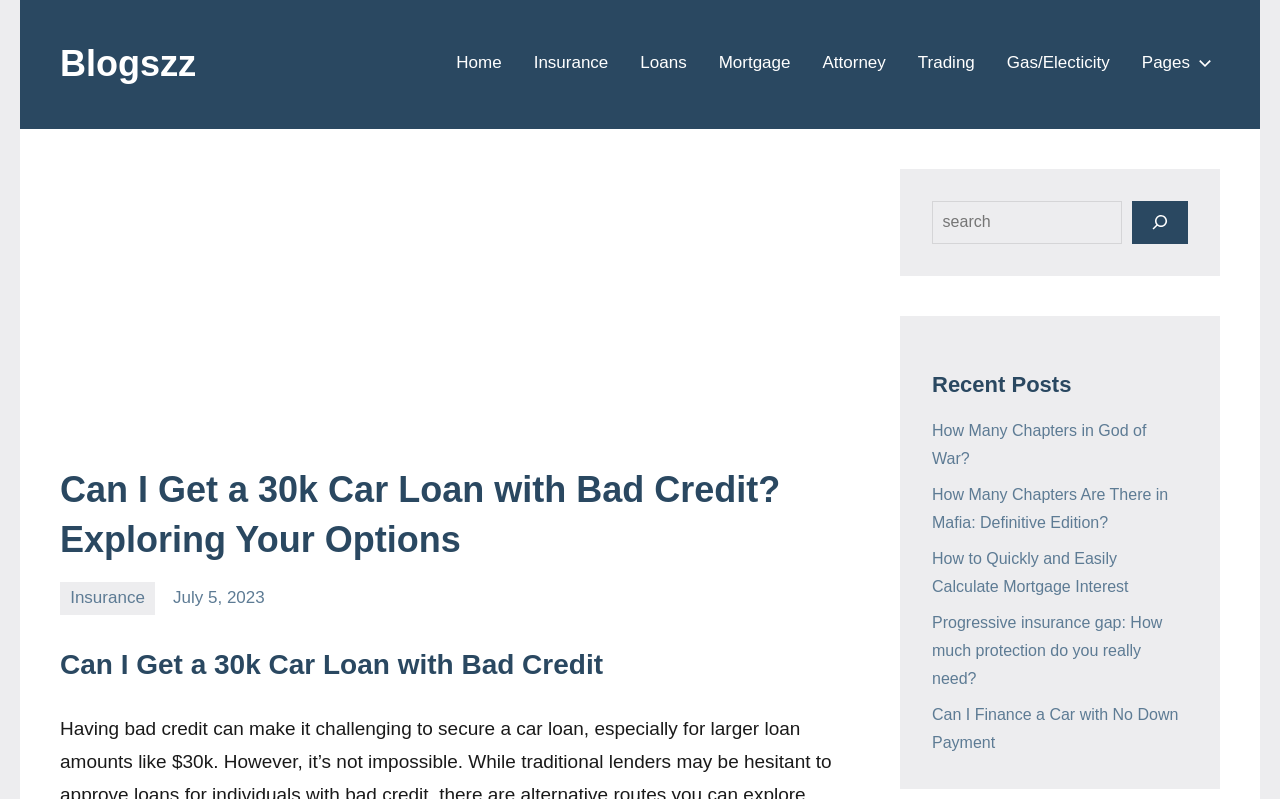Locate and extract the text of the main heading on the webpage.

Can I Get a 30k Car Loan with Bad Credit? Exploring Your Options